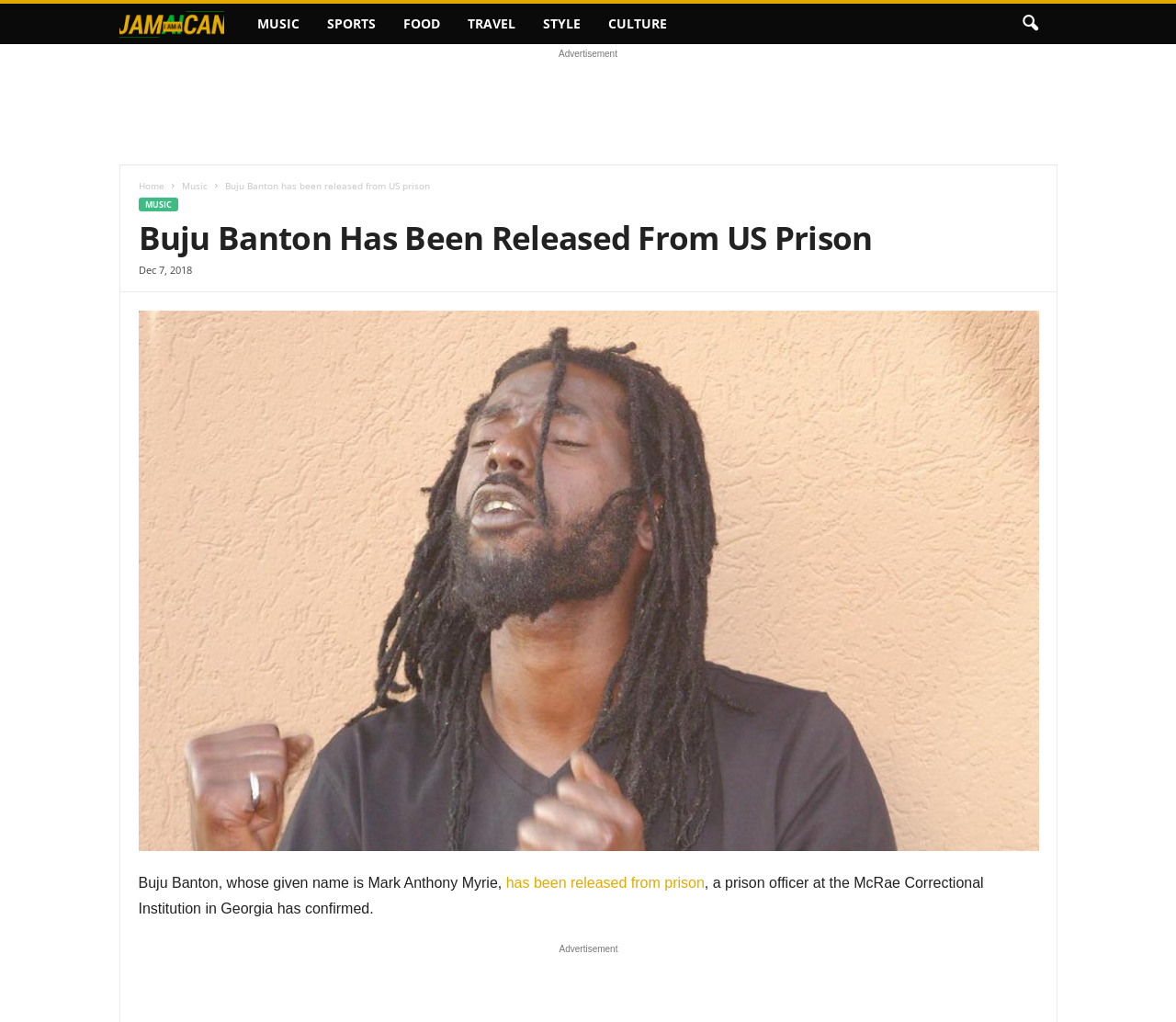Using the format (top-left x, top-left y, bottom-right x, bottom-right y), and given the element description, identify the bounding box coordinates within the screenshot: aria-label="search icon"

[0.858, 0.004, 0.893, 0.043]